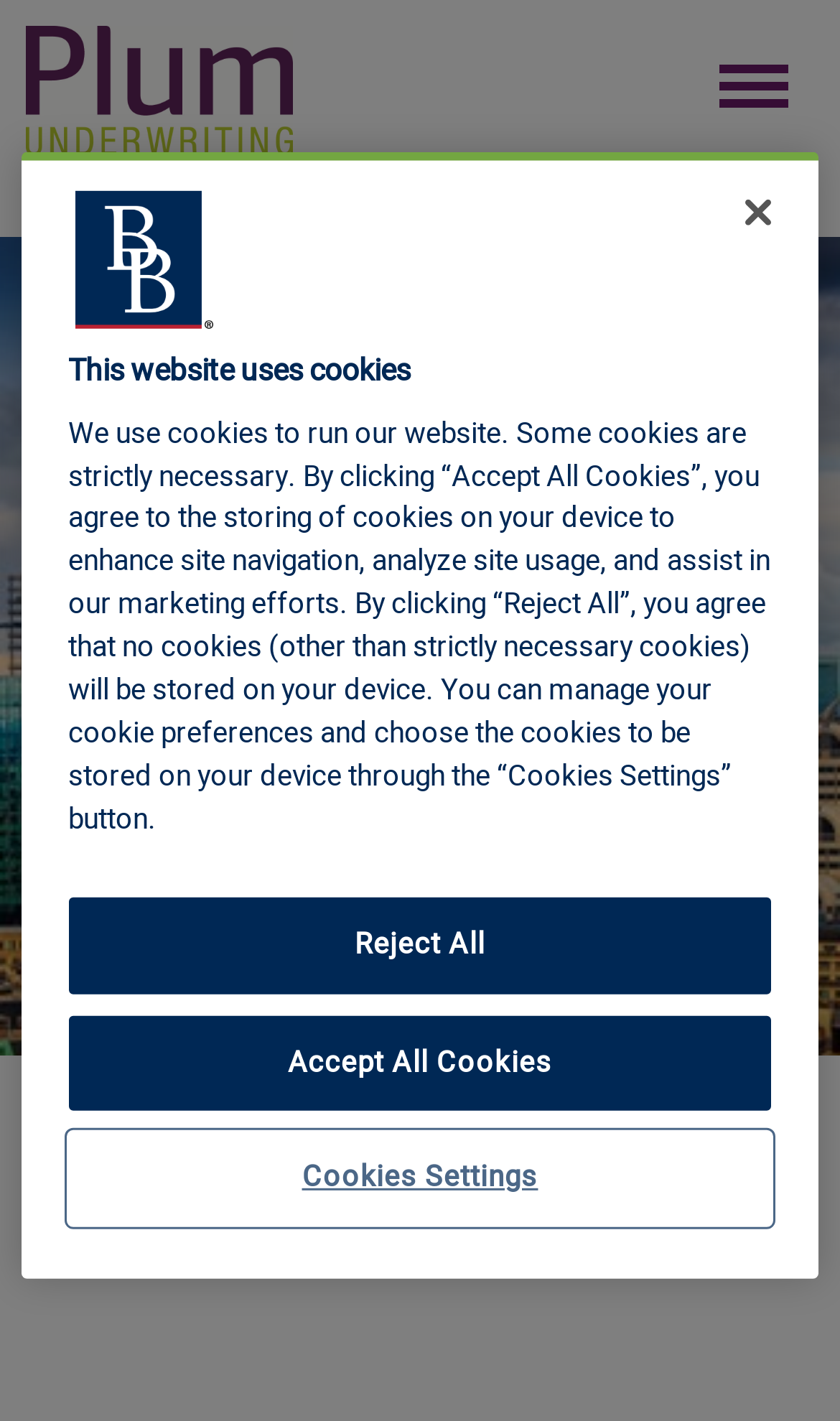Please find the bounding box for the following UI element description. Provide the coordinates in (top-left x, top-left y, bottom-right x, bottom-right y) format, with values between 0 and 1: alt="GRP logo image"

[0.031, 0.018, 0.349, 0.109]